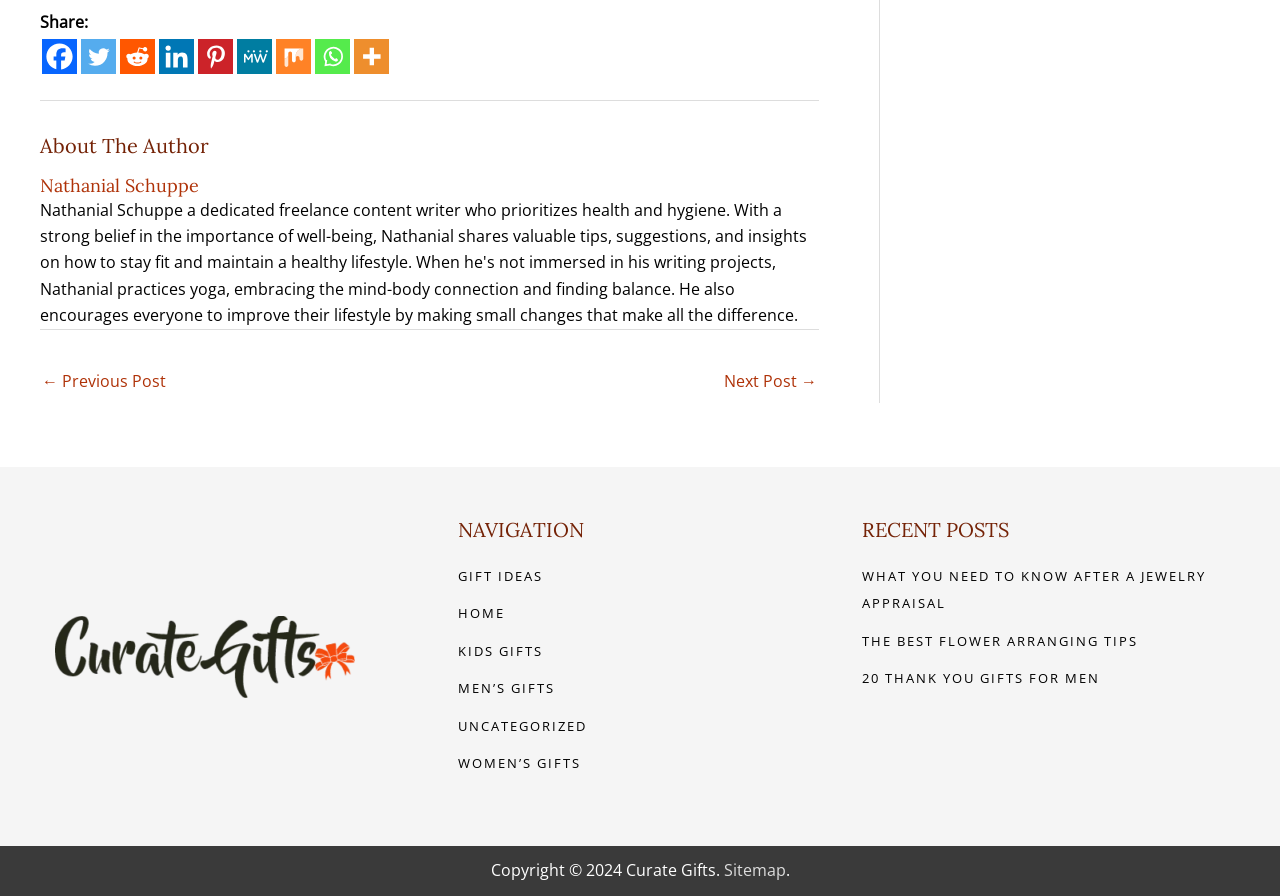Please answer the following query using a single word or phrase: 
What is the copyright year?

2024